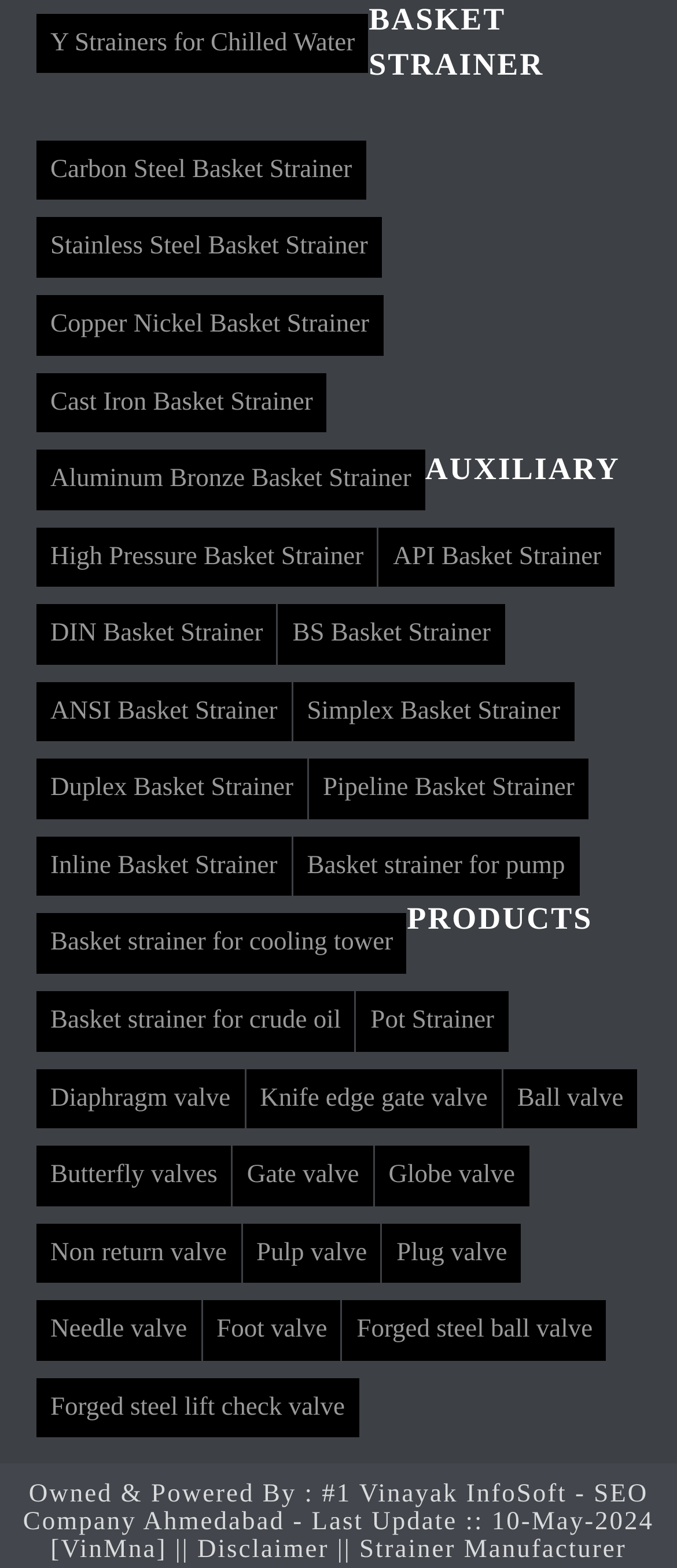Locate the bounding box coordinates for the element described below: "Gate valve". The coordinates must be four float values between 0 and 1, formatted as [left, top, right, bottom].

[0.344, 0.731, 0.551, 0.769]